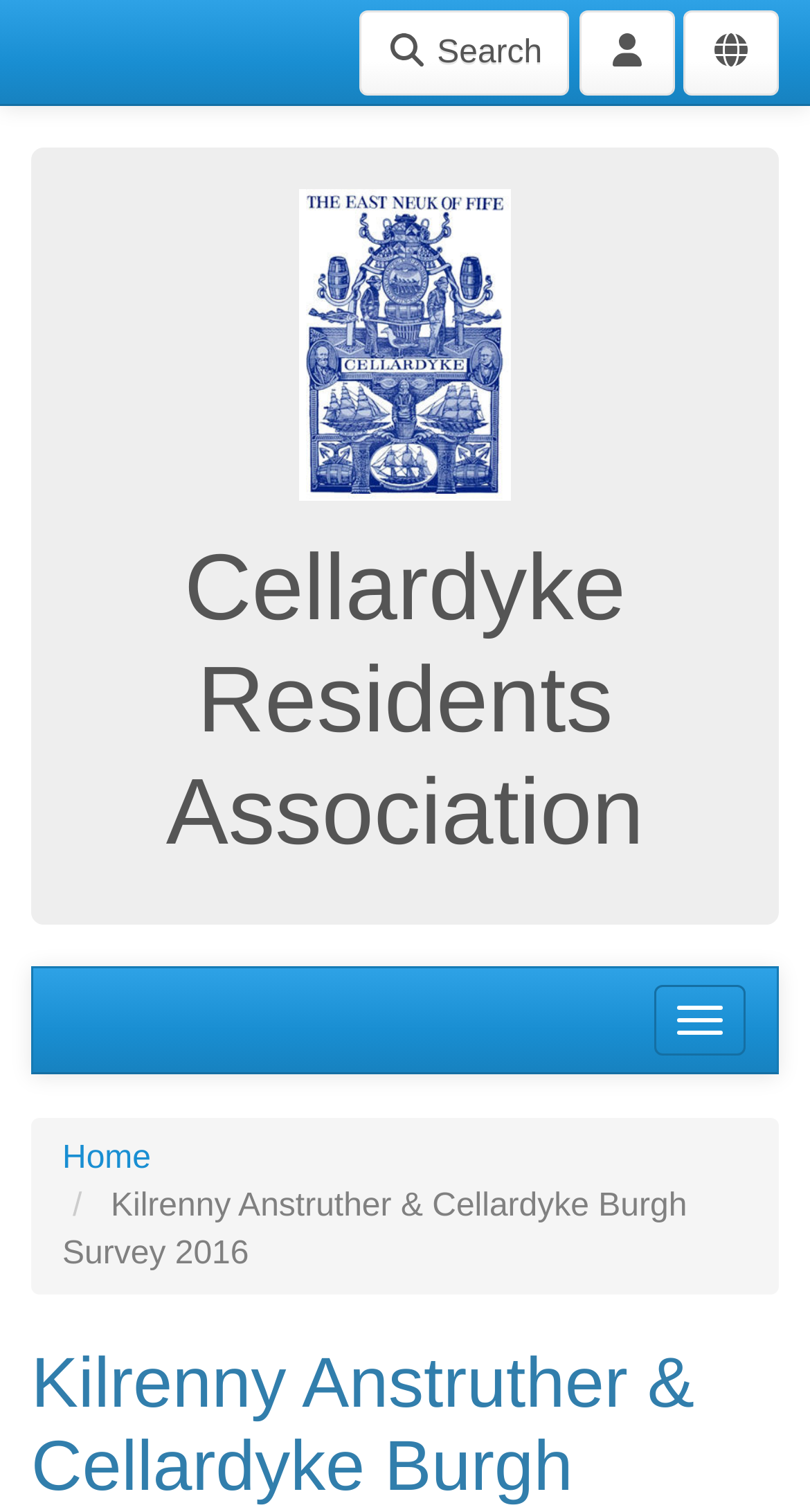What is the primary heading on this webpage?

Cellardyke Residents Association